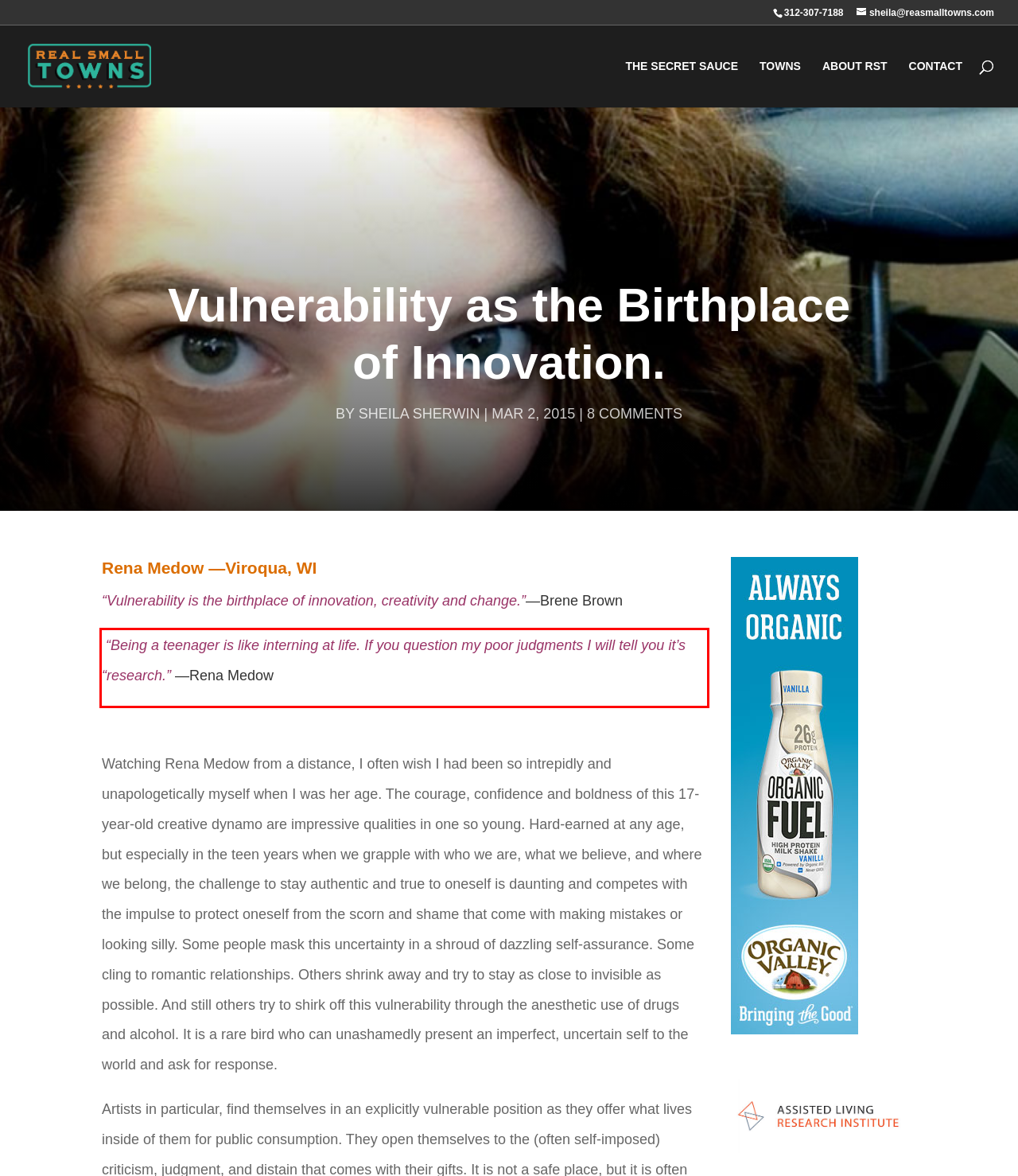Inspect the webpage screenshot that has a red bounding box and use OCR technology to read and display the text inside the red bounding box.

“Being a teenager is like interning at life. If you question my poor judgments I will tell you it’s “research.” —Rena Medow